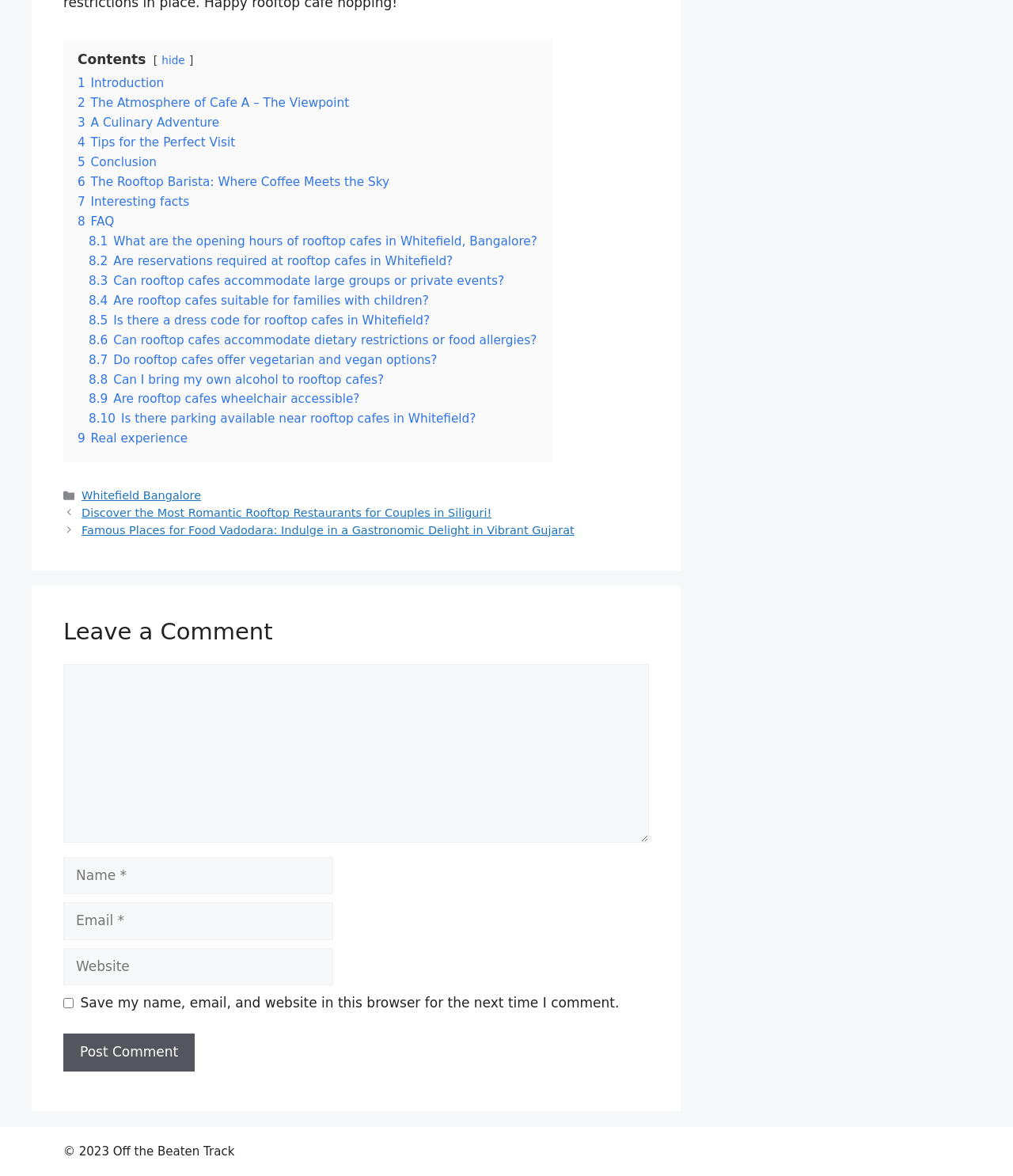By analyzing the image, answer the following question with a detailed response: What is the category of the current article?

I looked at the footer section and found the category 'Whitefield Bangalore' with a bounding box coordinate of [0.081, 0.416, 0.198, 0.427].